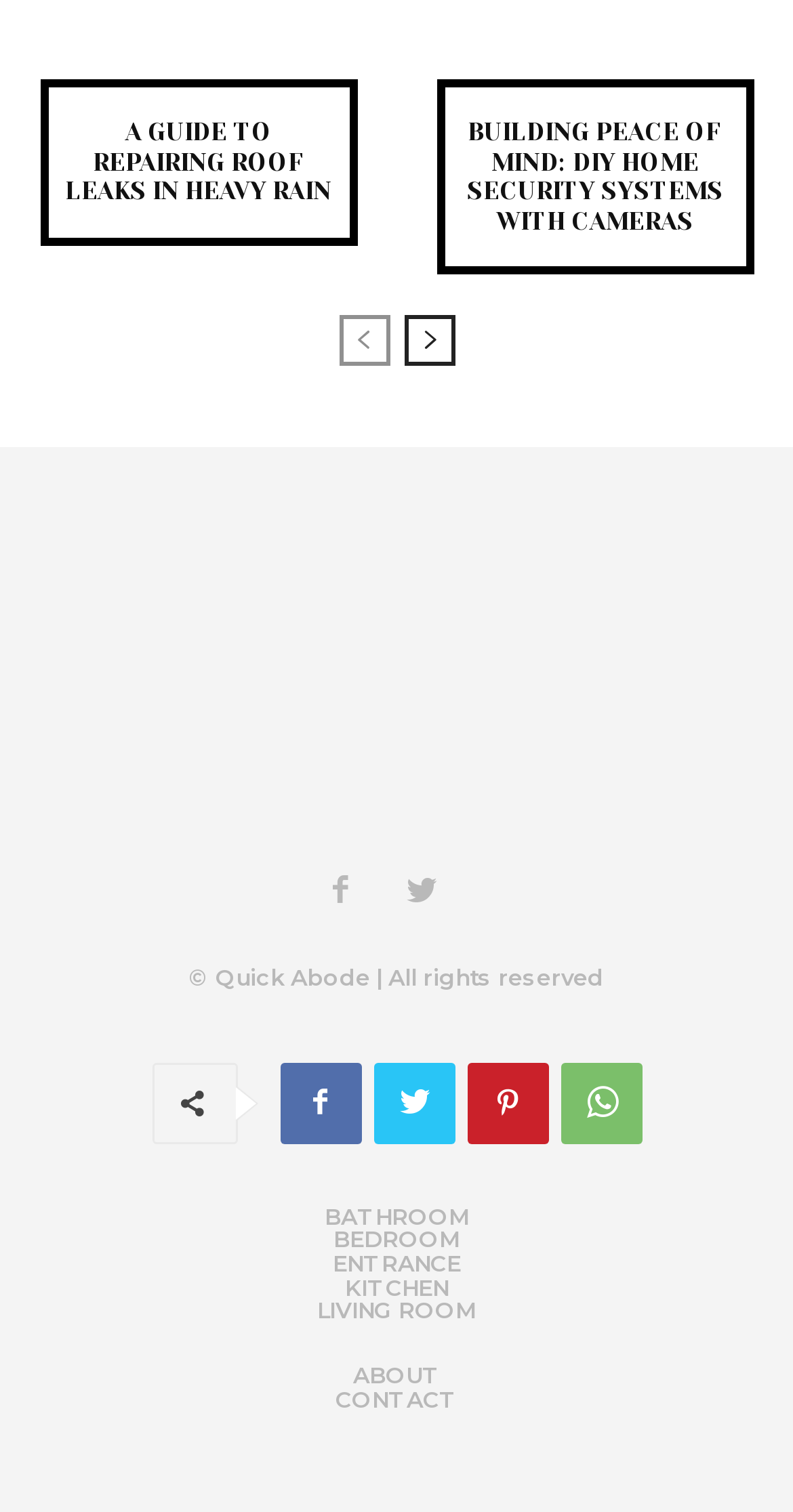What is the topic of the first article?
Answer briefly with a single word or phrase based on the image.

Repairing roof leaks